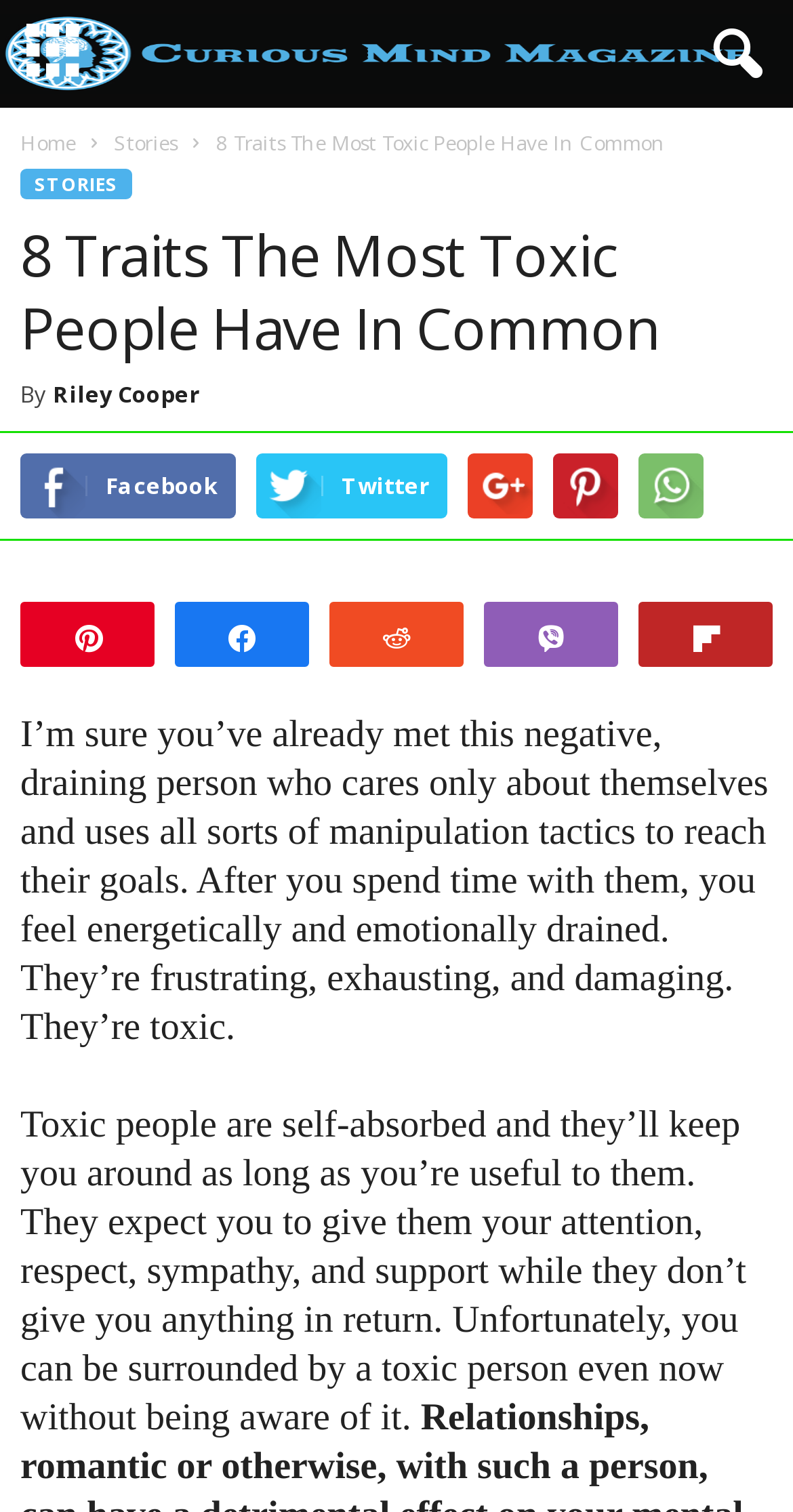Please identify the bounding box coordinates for the region that you need to click to follow this instruction: "Read the article by Riley Cooper".

[0.067, 0.25, 0.251, 0.27]